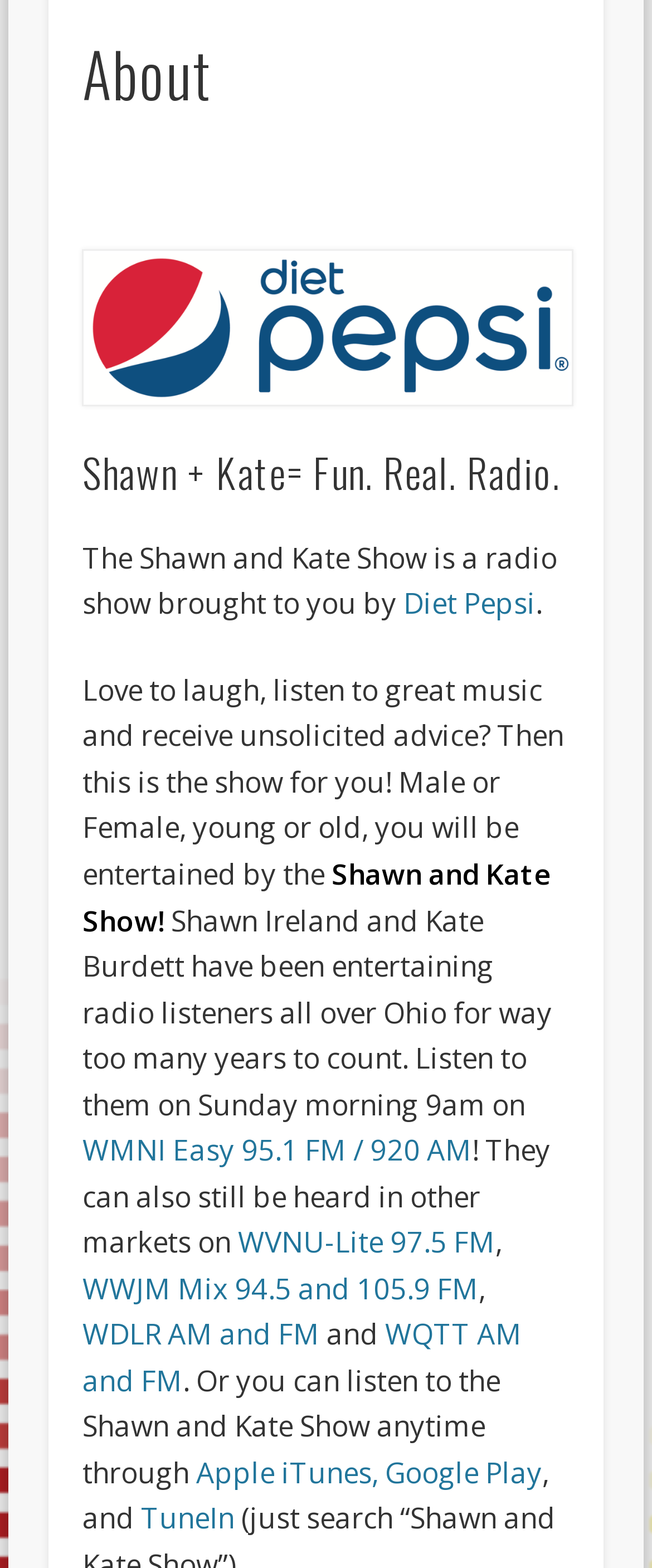Extract the bounding box coordinates for the UI element described as: "WVNU-Lite 97.5 FM".

[0.365, 0.78, 0.76, 0.804]